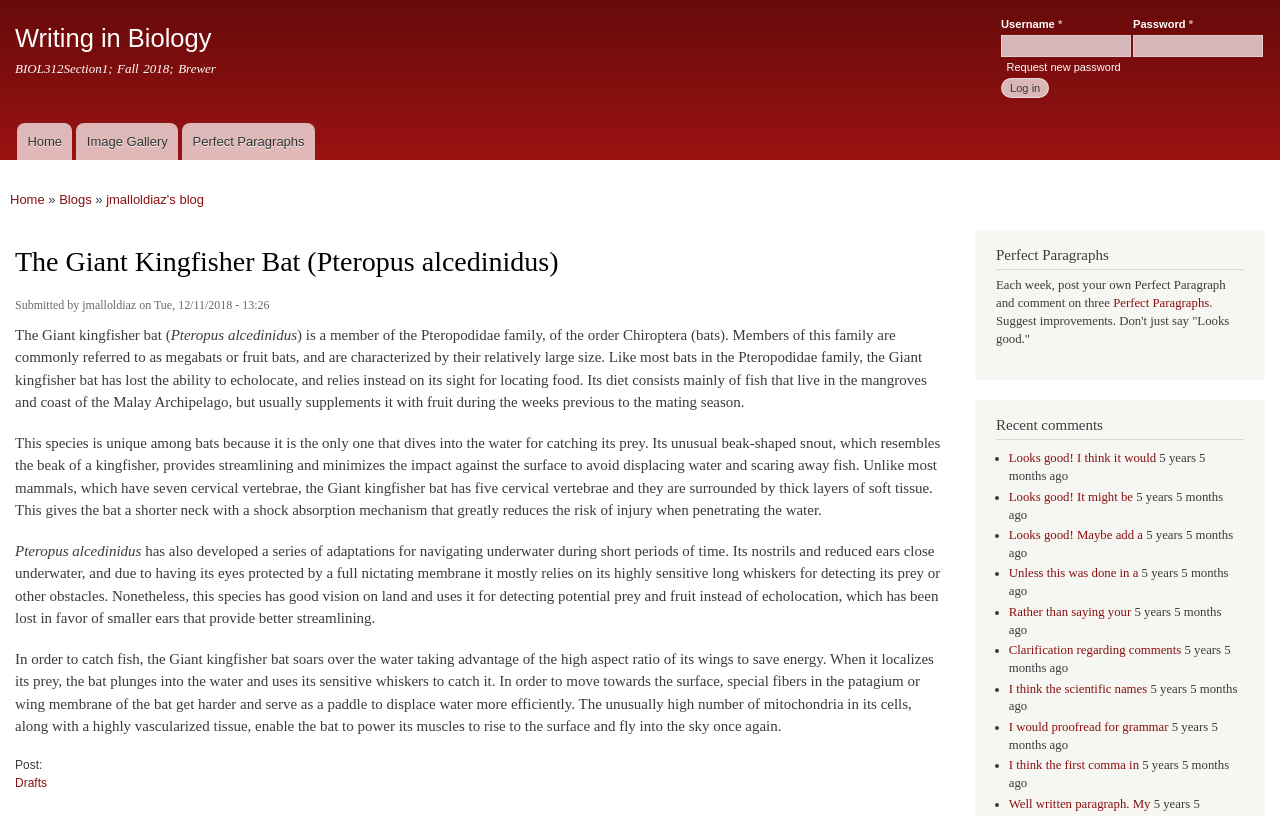Convey a detailed summary of the webpage, mentioning all key elements.

This webpage is about the Giant Kingfisher Bat (Pteropus alcedinidus) and appears to be a blog post or article written by a student, jmalloldiaz, for a biology class. The page is divided into several sections.

At the top, there is a login section where users can enter their username and password. Below this, there is a main menu with links to the home page, image gallery, and perfect paragraphs.

The main content of the page is a detailed description of the Giant Kingfisher Bat, including its physical characteristics, diet, and unique features such as its ability to dive into water to catch fish. The text is divided into several paragraphs, each describing a different aspect of the bat's biology.

To the right of the main content, there is a sidebar with links to recent comments, drafts, and perfect paragraphs. The recent comments section lists several comments from other users, each with a timestamp and a link to the original comment.

At the bottom of the page, there is a footer section with information about the author and the date the post was submitted.